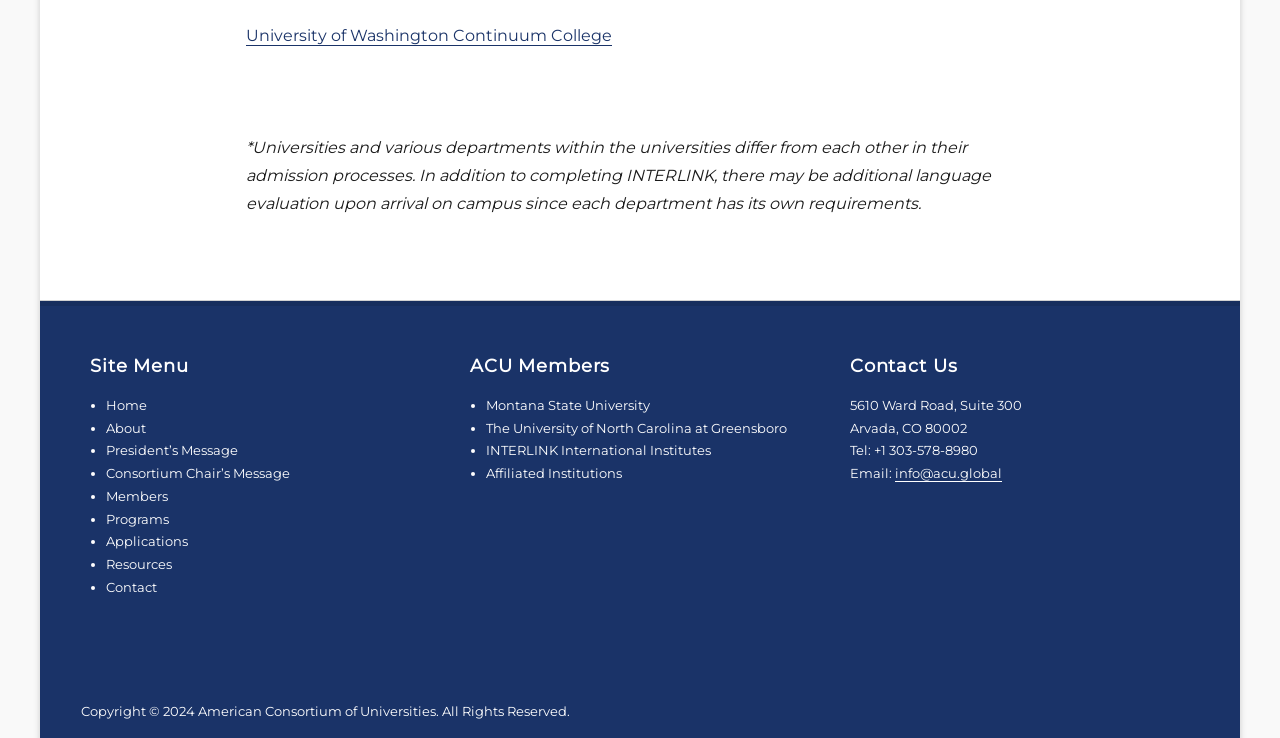Identify the bounding box coordinates of the area that should be clicked in order to complete the given instruction: "Contact via email". The bounding box coordinates should be four float numbers between 0 and 1, i.e., [left, top, right, bottom].

[0.699, 0.63, 0.783, 0.652]